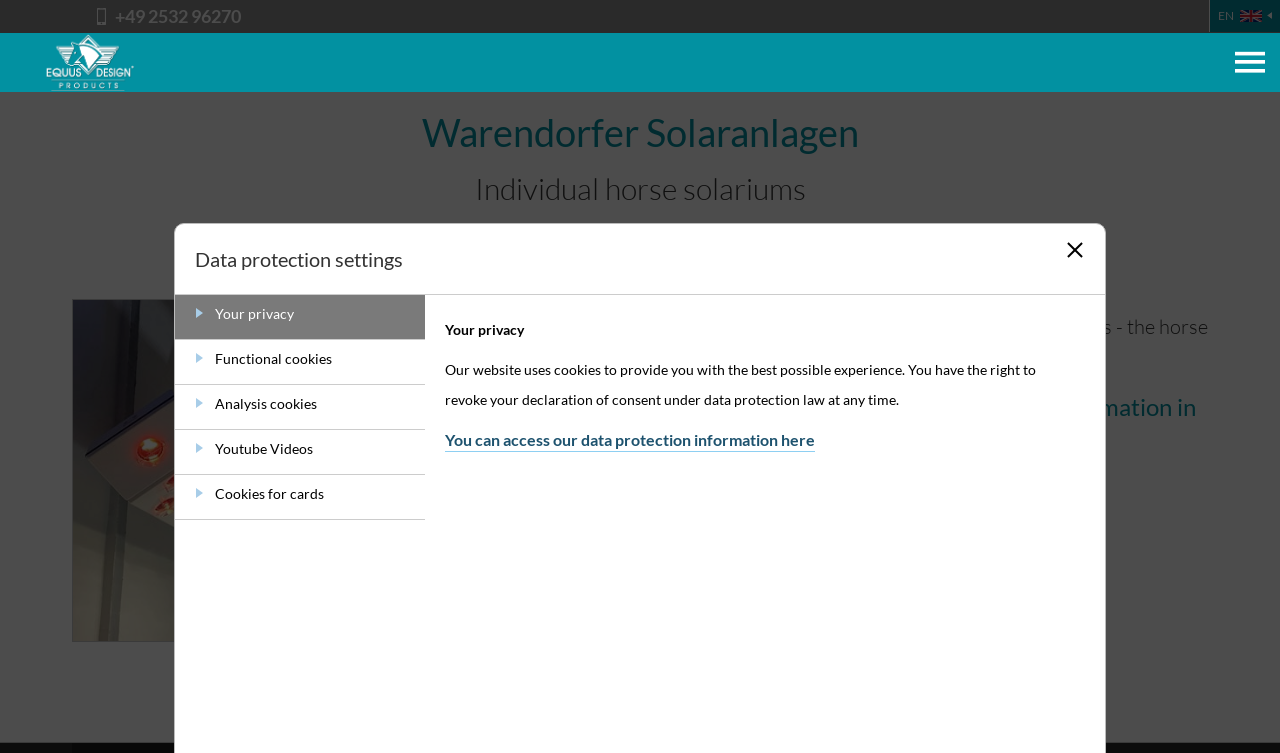Bounding box coordinates are specified in the format (top-left x, top-left y, bottom-right x, bottom-right y). All values are floating point numbers bounded between 0 and 1. Please provide the bounding box coordinate of the region this sentence describes: more about horse solariums

[0.447, 0.776, 0.624, 0.815]